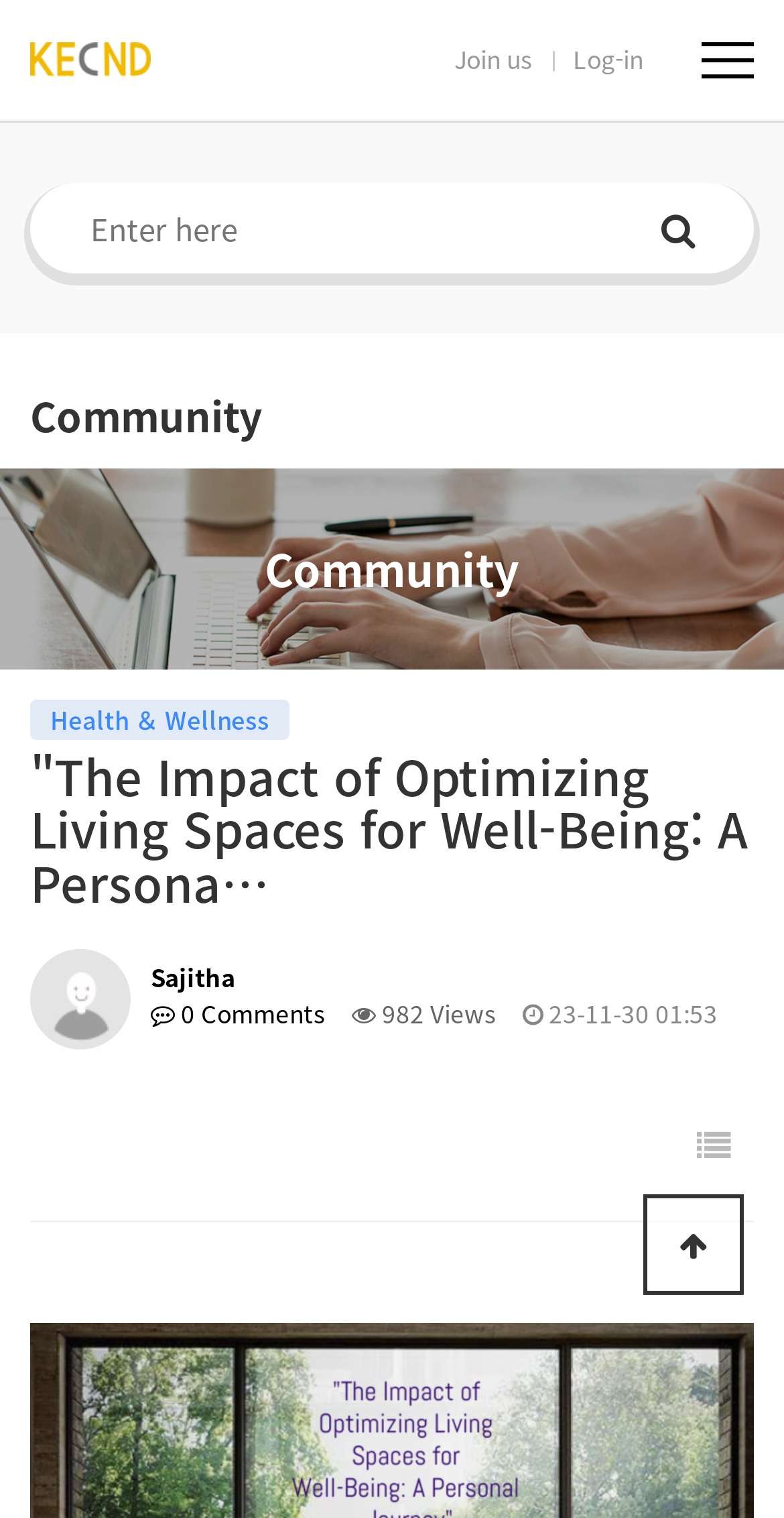Create a detailed description of the webpage's content and layout.

The webpage appears to be a community forum or blog post page. At the top, there is a heading that reads "International Community for National Disasters" with a corresponding image and link. To the right of this heading, there is a navigation button. Below this, there are two links, "Join us" and "Log-in", positioned side by side.

Further down, there is a search bar with a textbox and a search button, allowing users to search the site. Below the search bar, there is a heading that reads "Community" which is repeated again below it. The second instance of the "Community" heading is followed by a header section that contains a heading with the title of the blog post, "The Impact of Optimizing Living Spaces for Well-Being: A Personal Journey".

In this header section, there is a profile image, followed by the author's name, "Sajitha", and some metadata about the post, including the number of comments, views, and the date and time it was posted. There is also a link to view the post in a list format.

At the very bottom of the page, there is a button that allows users to scroll back to the top of the page. Overall, the webpage has a simple and organized layout, with clear headings and concise text.